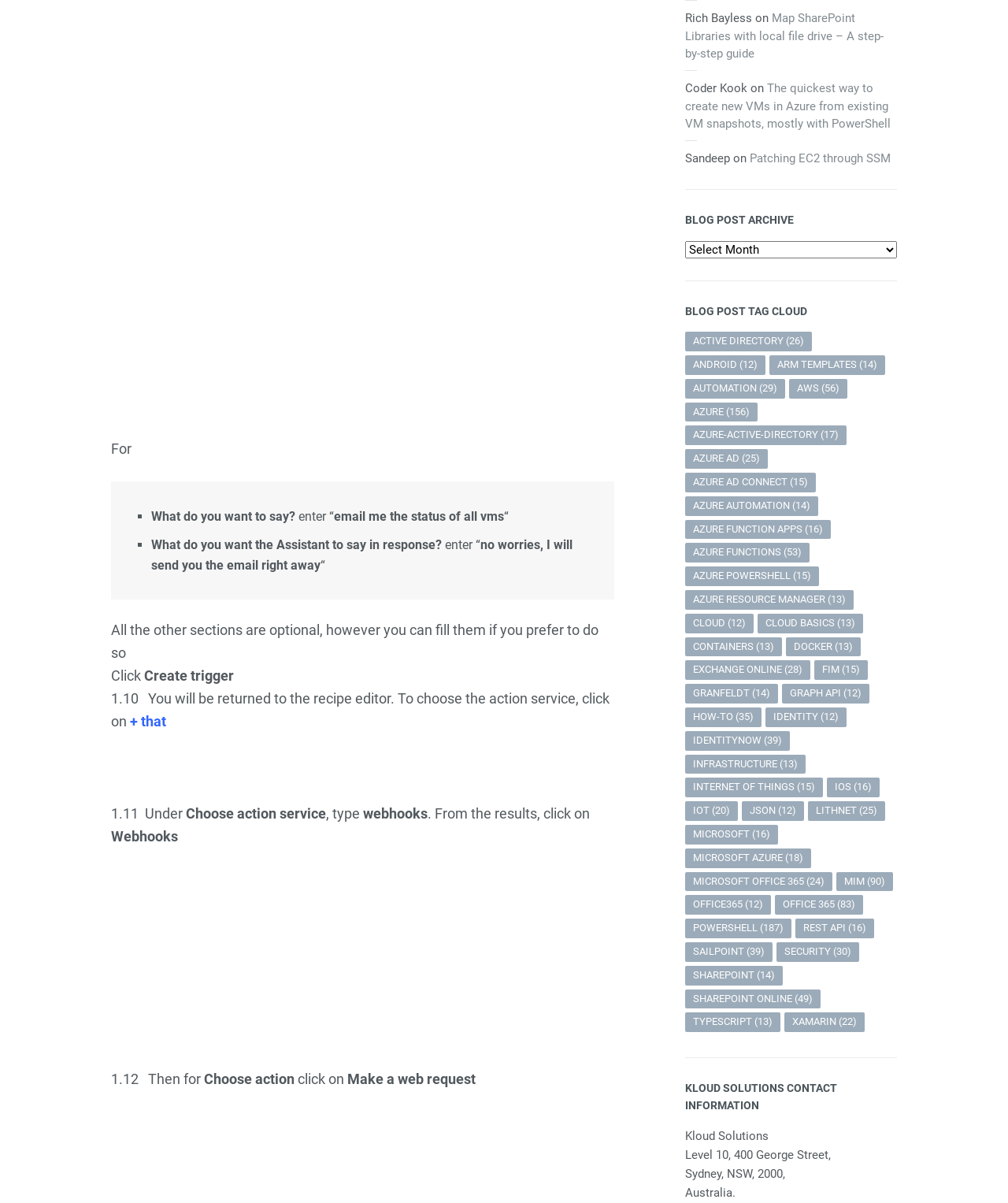Locate and provide the bounding box coordinates for the HTML element that matches this description: "Third Party Apps".

None